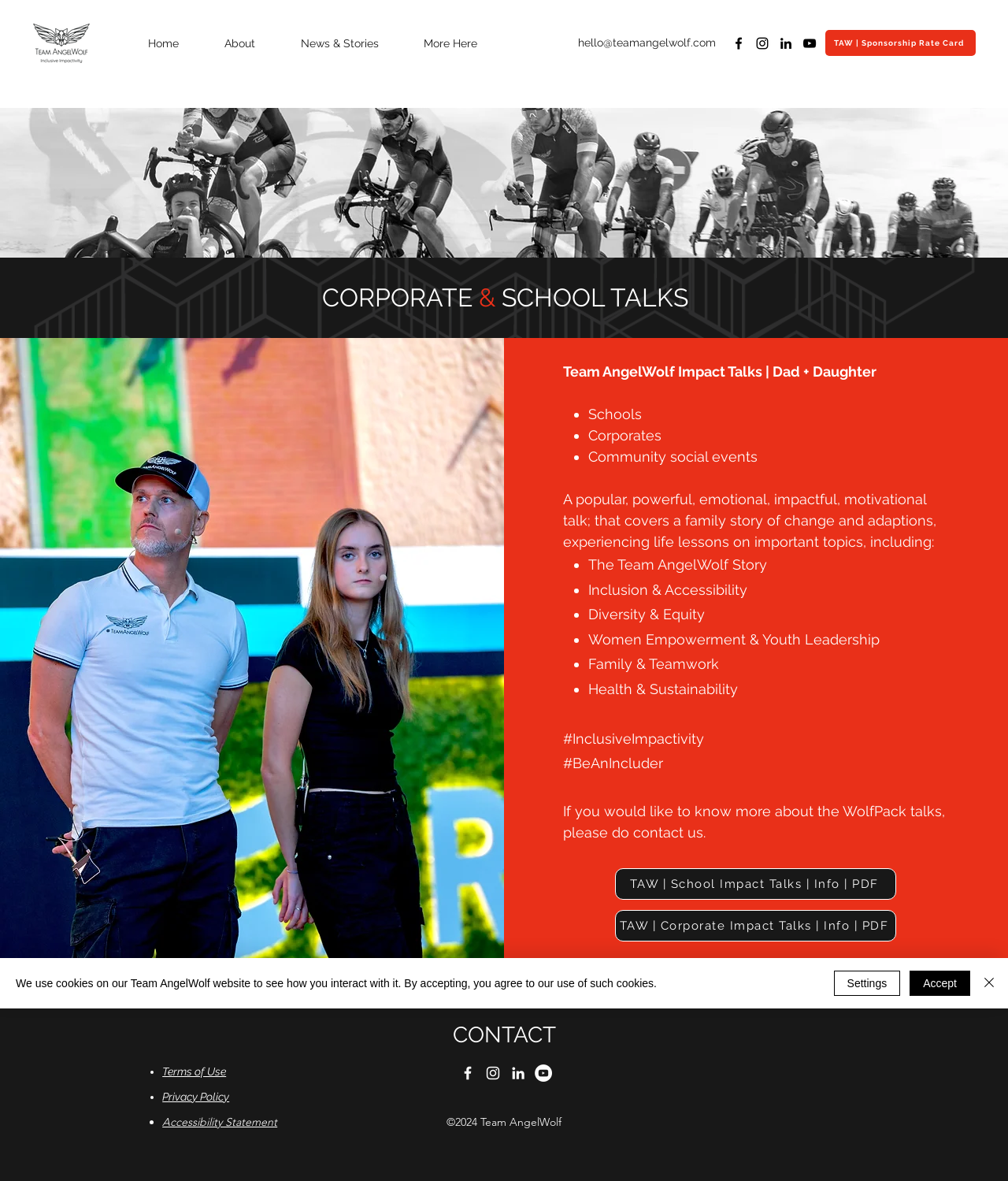What type of talks does Team AngelWolf offer?
Give a single word or phrase answer based on the content of the image.

Corporate & School Talks